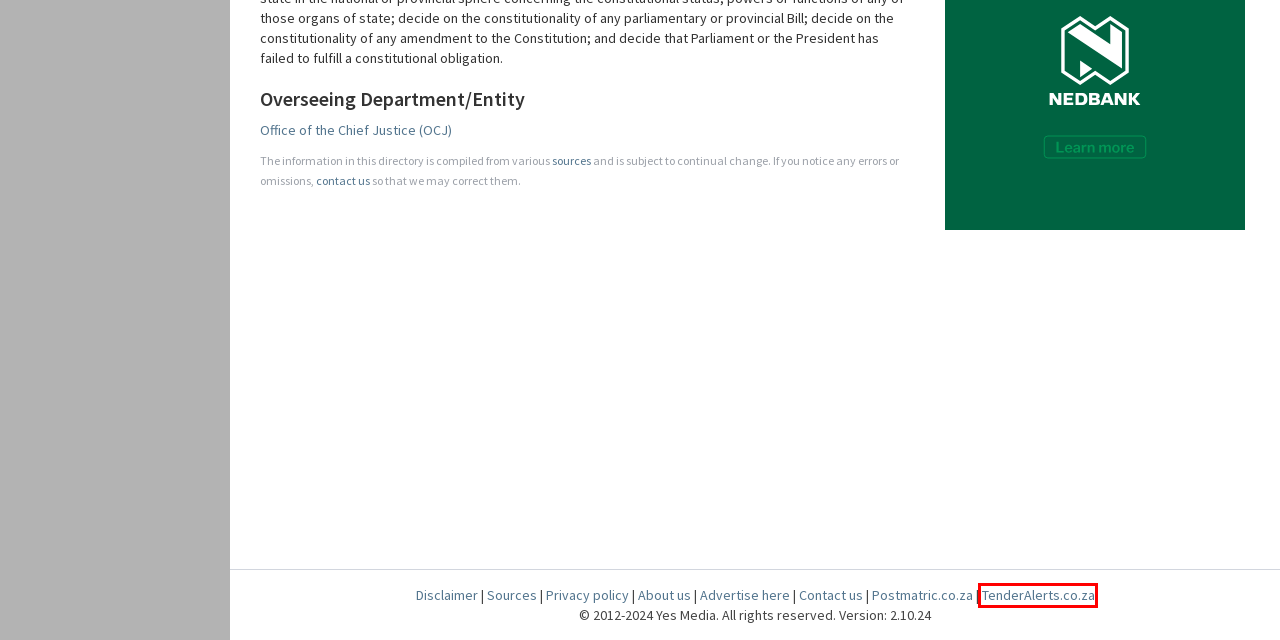Look at the screenshot of a webpage that includes a red bounding box around a UI element. Select the most appropriate webpage description that matches the page seen after clicking the highlighted element. Here are the candidates:
A. The National Government Handbook - Yes Media
B. Tenders - Eastern Cape  Provincial Government of South Africa
C. Vacancies: Eastern Cape Municipalities
D. Municipalities of South Africa
E. Service Providers - Municipalities of South Africa
F. Post Matric Home - Career guidance and study advice
G. Tenders in South Africa | TenderAlerts
H. Tenders: Eastern Cape Municipalities

G